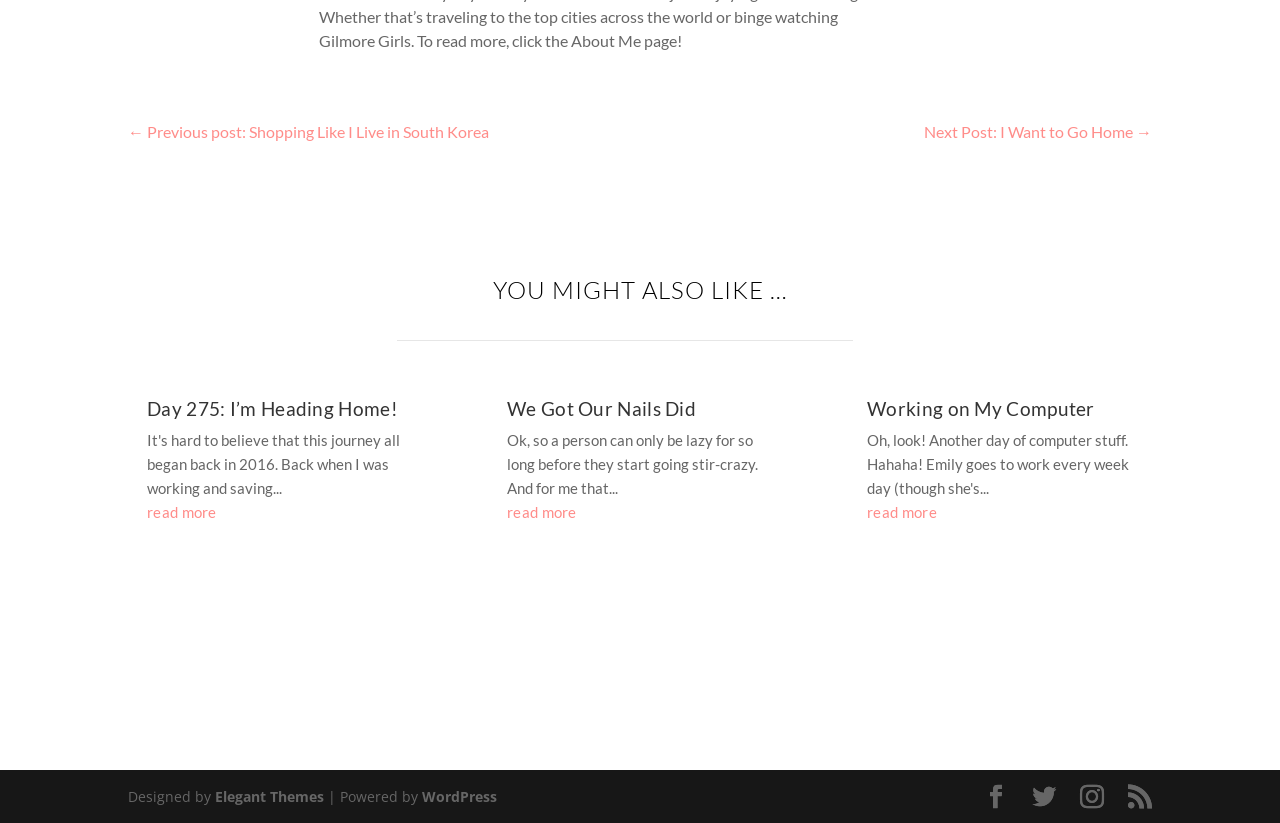Please indicate the bounding box coordinates for the clickable area to complete the following task: "read more about We Got Our Nails Did". The coordinates should be specified as four float numbers between 0 and 1, i.e., [left, top, right, bottom].

[0.396, 0.611, 0.451, 0.633]